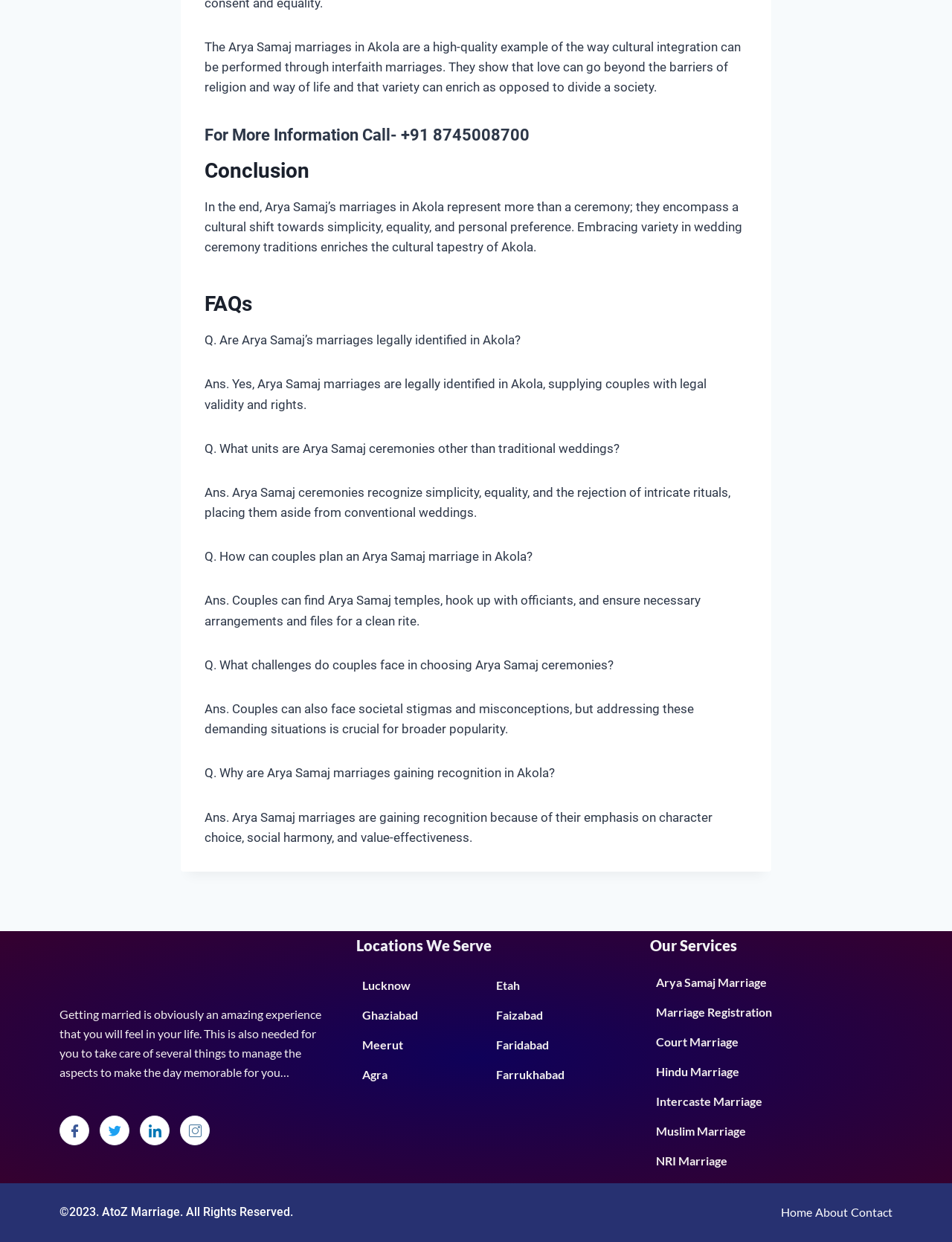What is the phone number for more information?
Provide a one-word or short-phrase answer based on the image.

+91 8745008700